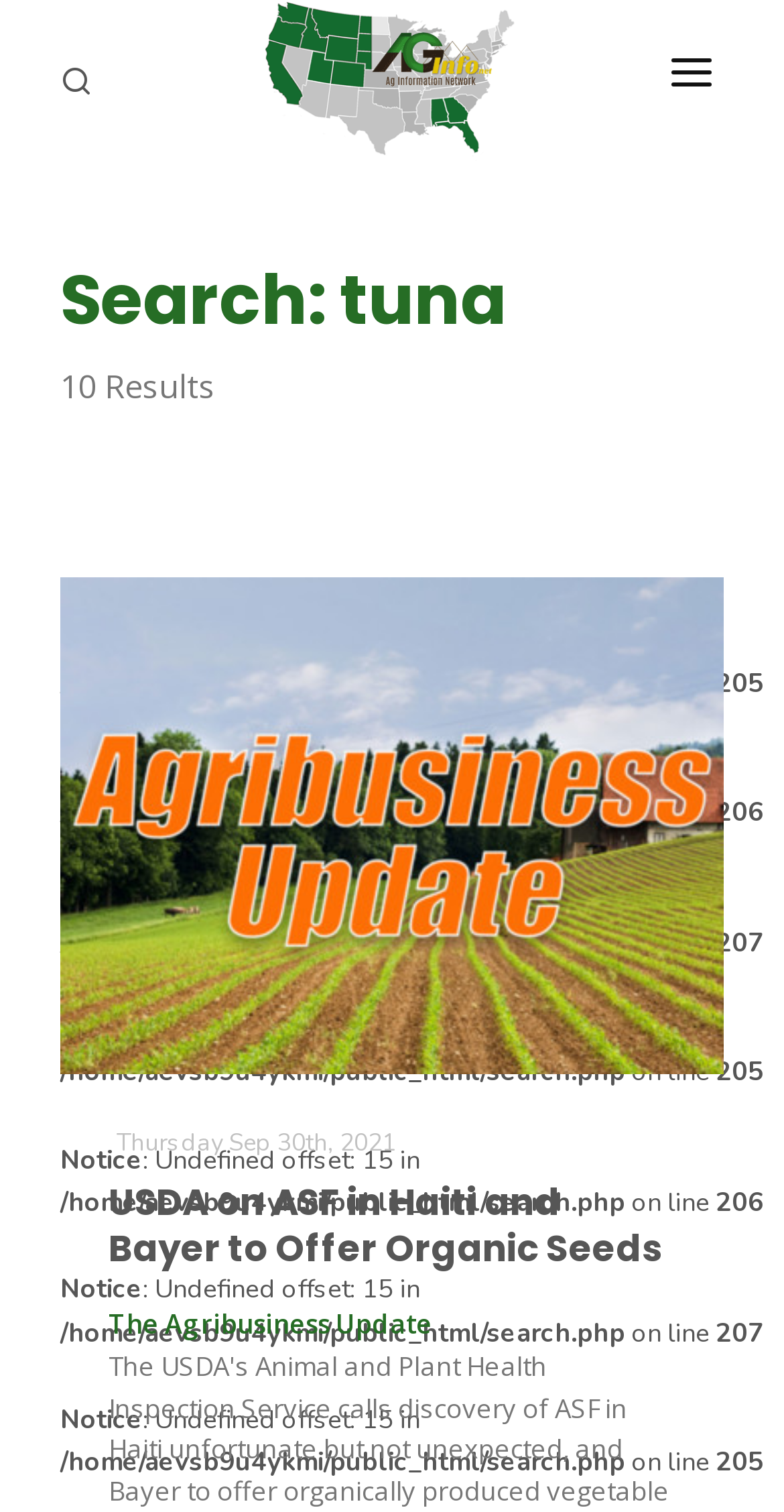Determine the coordinates of the bounding box that should be clicked to complete the instruction: "Visit the Farm of the Future page". The coordinates should be represented by four float numbers between 0 and 1: [left, top, right, bottom].

[0.195, 0.28, 0.844, 0.304]